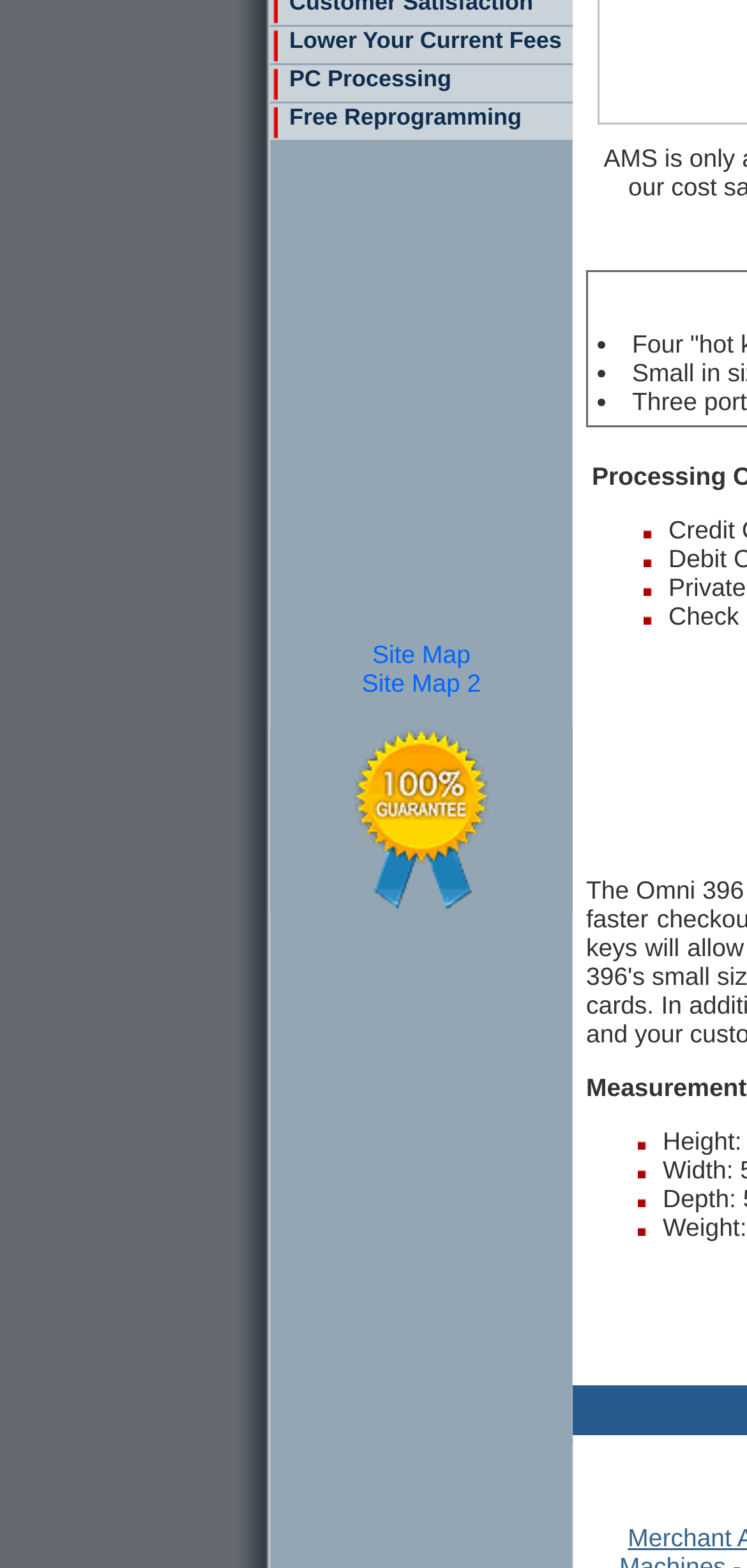Determine the bounding box coordinates (top-left x, top-left y, bottom-right x, bottom-right y) of the UI element described in the following text: PC Processing

[0.362, 0.042, 0.767, 0.066]